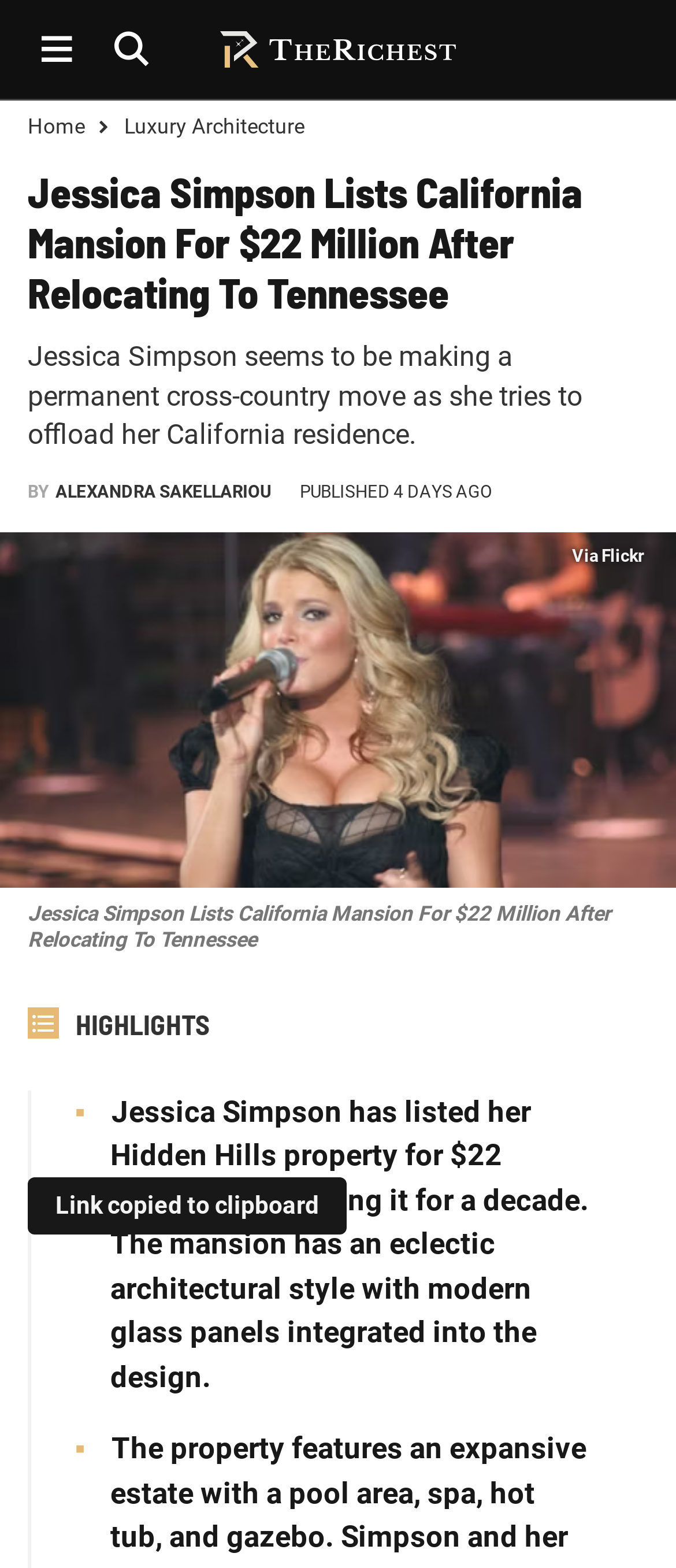Answer with a single word or phrase: 
Who is the author of the article?

ALEXANDRA SAKELLARIOU